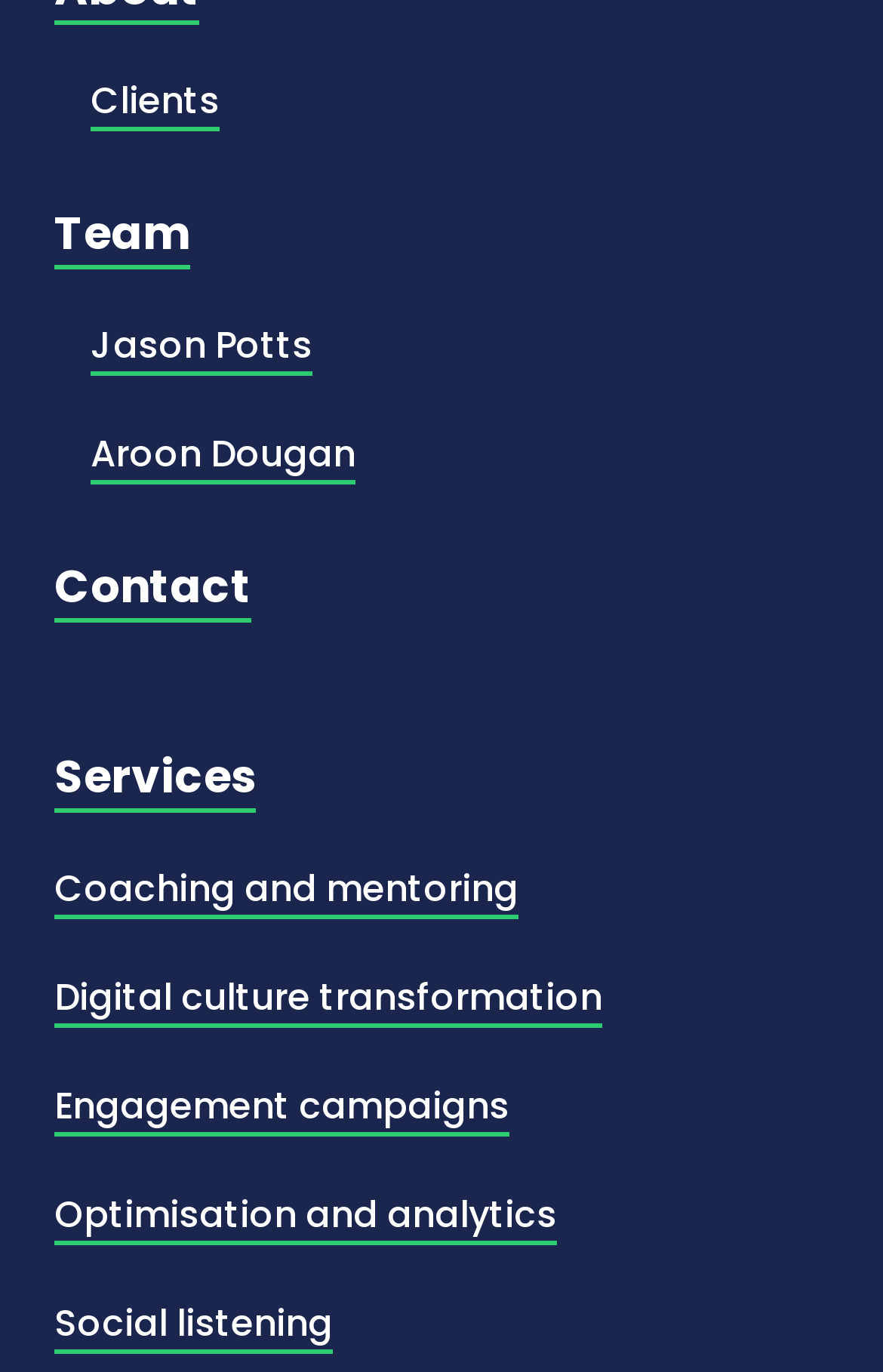Show the bounding box coordinates for the element that needs to be clicked to execute the following instruction: "Contact us". Provide the coordinates in the form of four float numbers between 0 and 1, i.e., [left, top, right, bottom].

[0.062, 0.404, 0.285, 0.454]